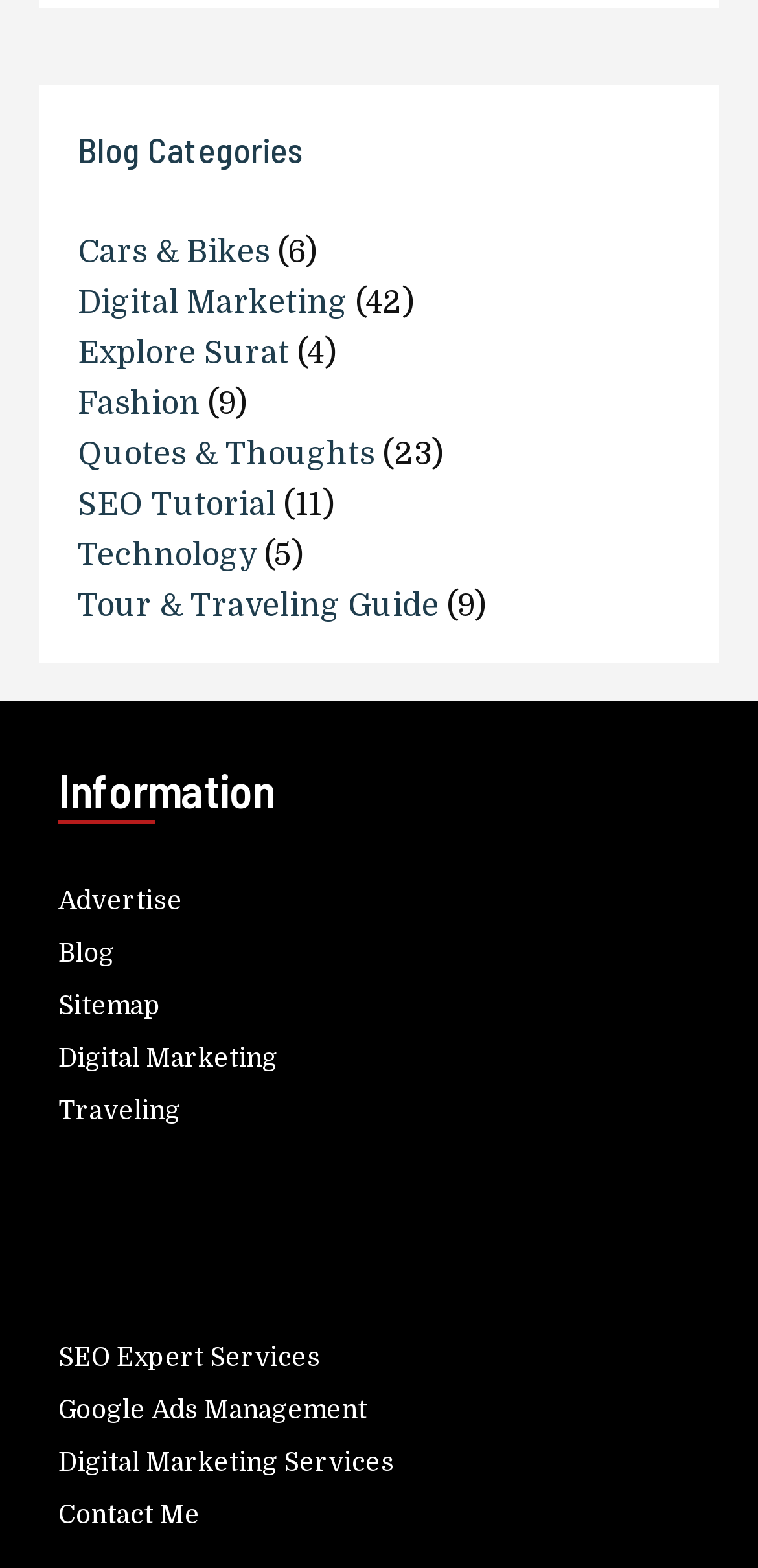Please provide a comprehensive answer to the question below using the information from the image: How many StaticText elements are there under Blog Categories?

I counted the number of StaticText elements under the 'Blog Categories' heading, which are '(6)', '(42)', '(4)', '(9)', '(23)', '(11)', '(5)', '(9)', and '(9)'. There are 9 StaticText elements in total.